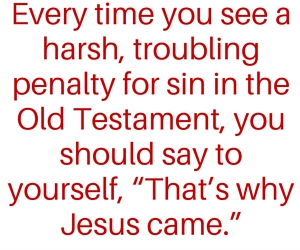Refer to the image and provide an in-depth answer to the question: 
What is the purpose of Jesus Christ's coming?

According to the caption, the phrase 'That’s why Jesus came' highlights the need for redemption and the transformative message of the New Testament, implying that Jesus came to provide grace and redemption.